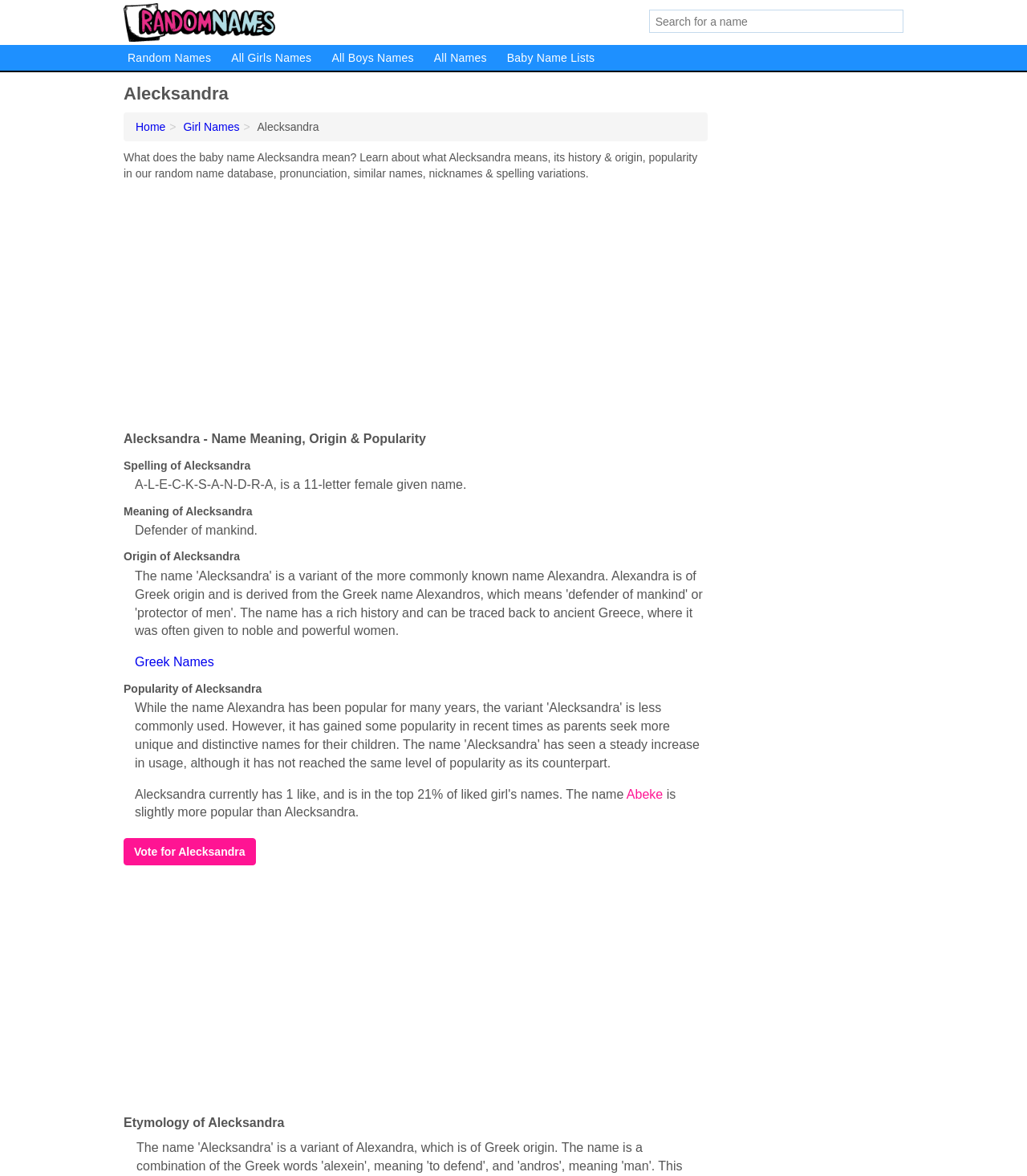What is the origin of the name Alecksandra? Examine the screenshot and reply using just one word or a brief phrase.

Greek